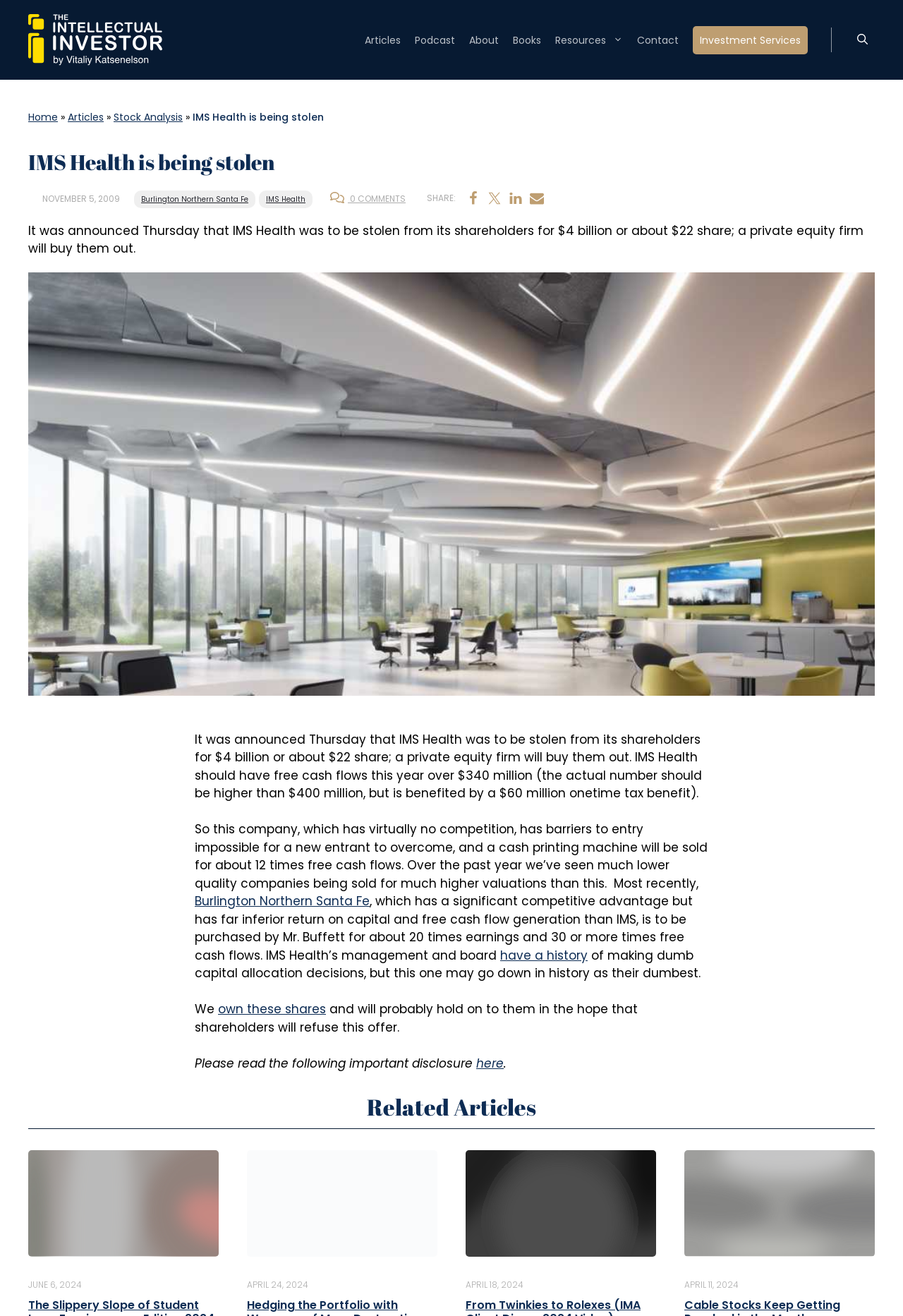Determine the coordinates of the bounding box that should be clicked to complete the instruction: "Share on Facebook". The coordinates should be represented by four float numbers between 0 and 1: [left, top, right, bottom].

[0.512, 0.145, 0.536, 0.156]